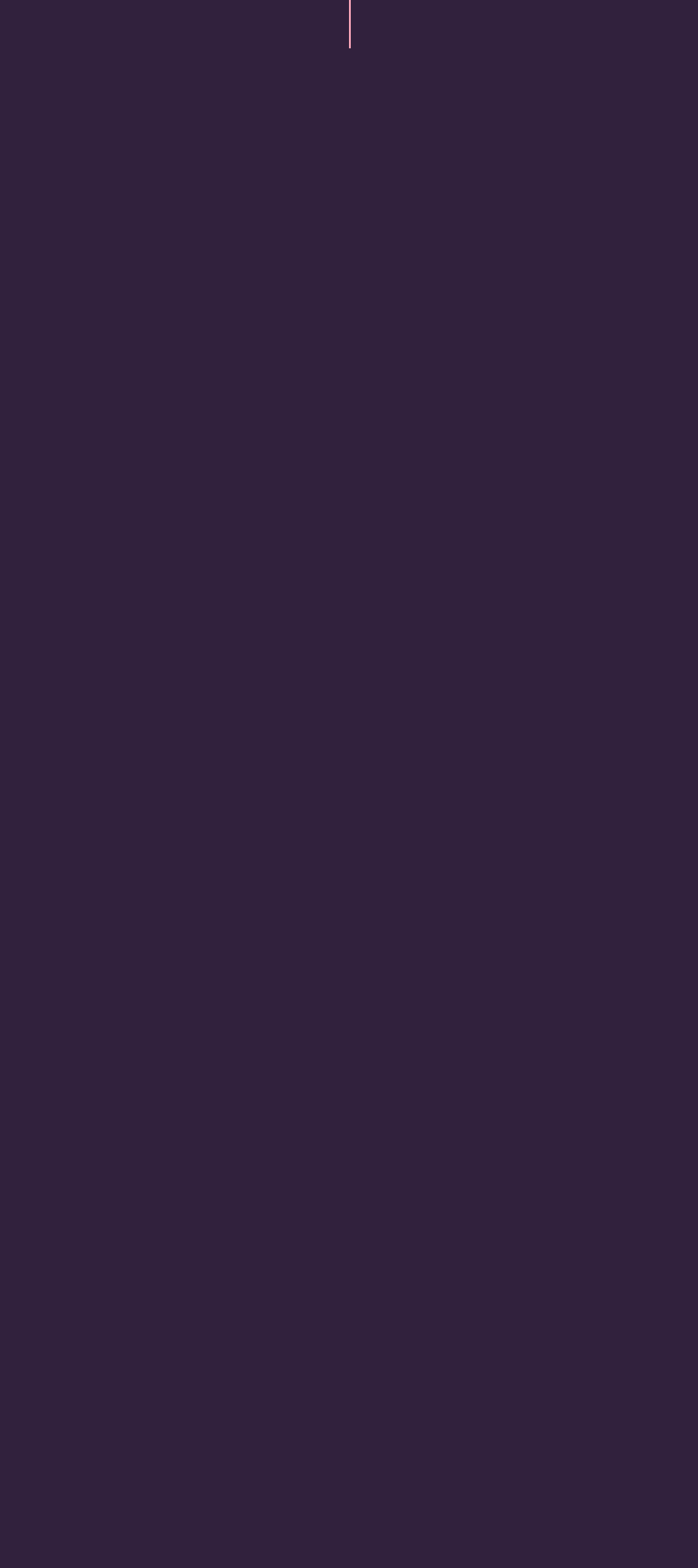Determine the bounding box coordinates of the clickable region to execute the instruction: "Click on 'Let's connect'". The coordinates should be four float numbers between 0 and 1, denoted as [left, top, right, bottom].

[0.051, 0.104, 0.285, 0.127]